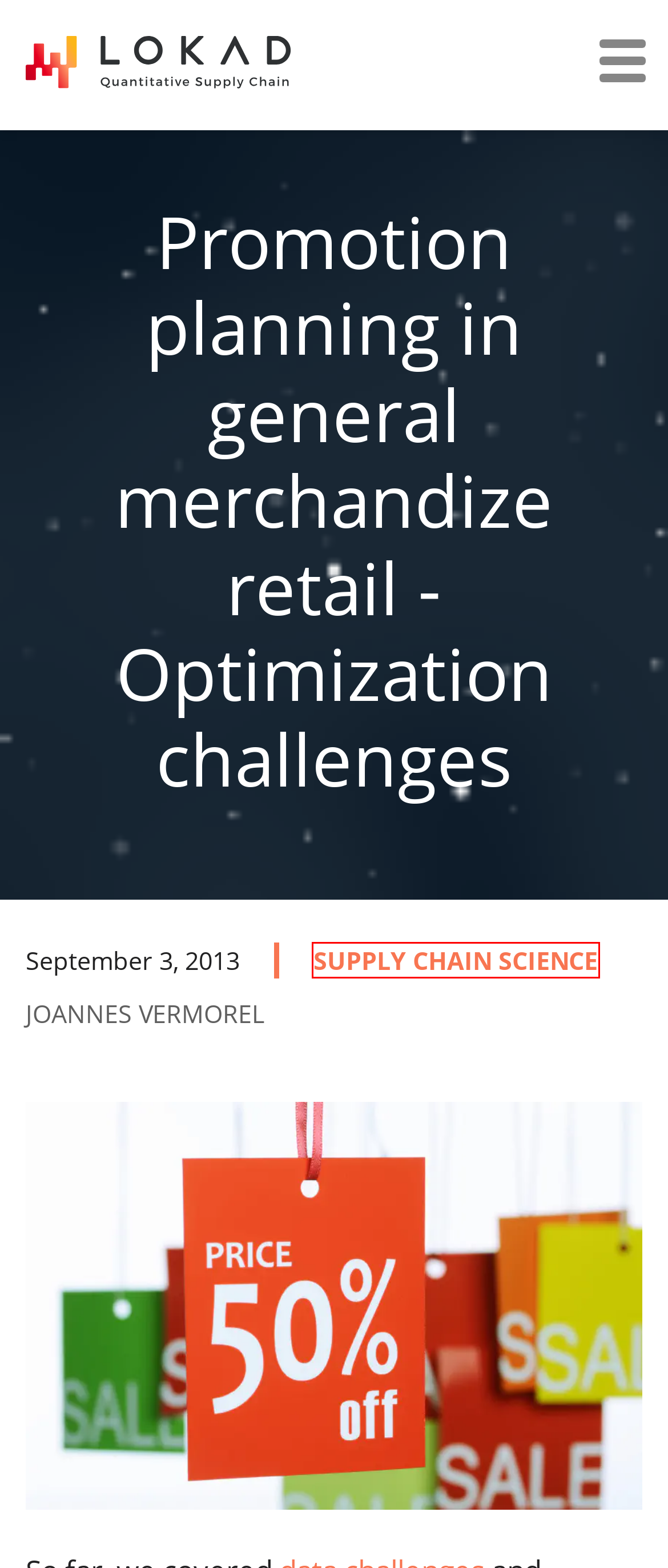You have a screenshot showing a webpage with a red bounding box highlighting an element. Choose the webpage description that best fits the new webpage after clicking the highlighted element. The descriptions are:
A. https://www.lokad.com/
B. The Quantitative Supply Chain Blog
C. Chatbot | Supply Chain News
D. Promotion planning in retail – Data Challenges
E. Optimizing inventory with kits or bundles
F. Tags - Supply Chain Science • The Quantitative Supply Chain Blog
G. Lokad Technical Documentation
H. Promotion planning in retail – Process challenges

F